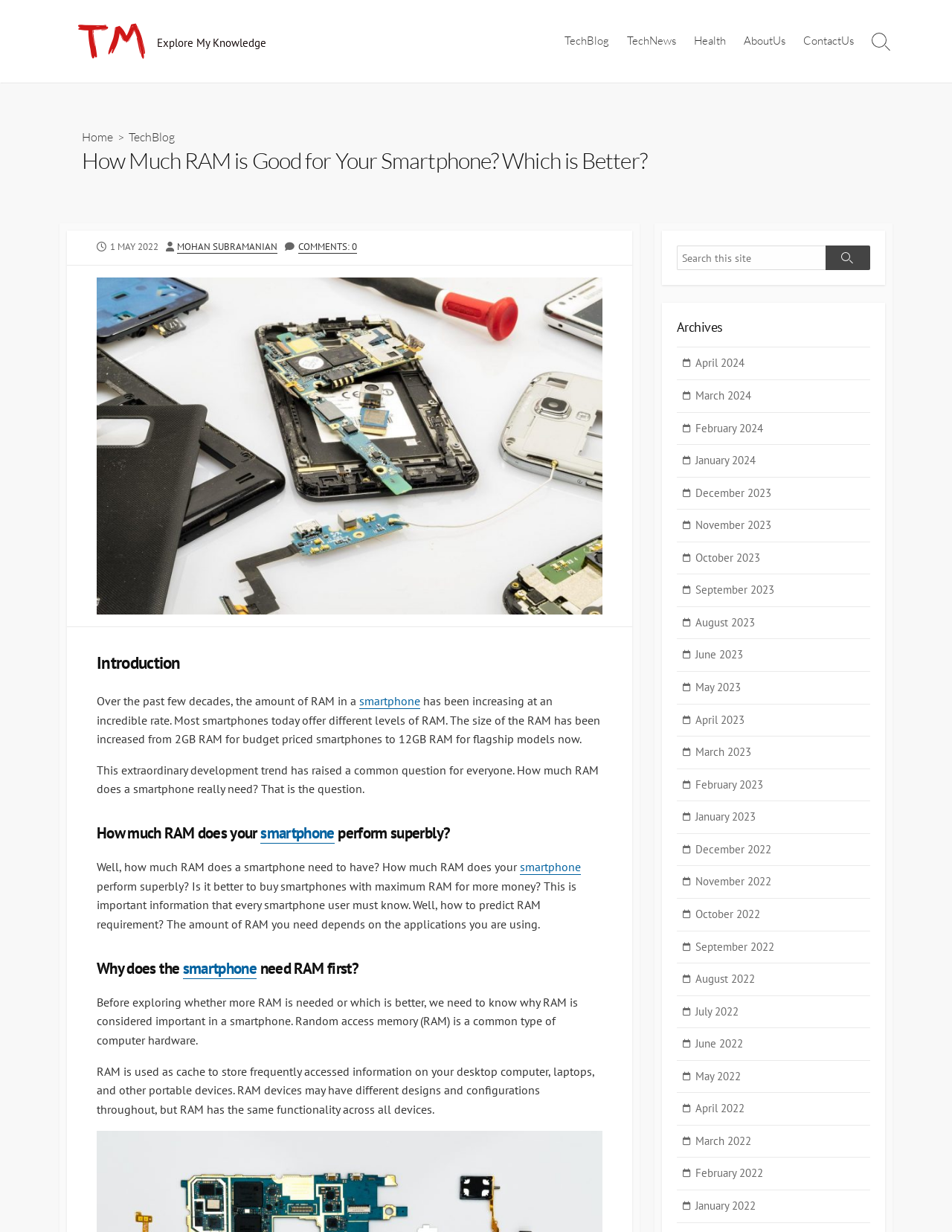Specify the bounding box coordinates of the area to click in order to execute this command: 'Read the article 'Can Cats Eat Clams? Complete guide, and more''. The coordinates should consist of four float numbers ranging from 0 to 1, and should be formatted as [left, top, right, bottom].

None